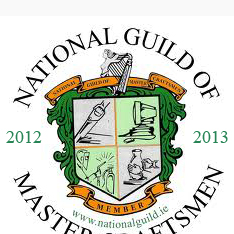What is the purpose of the guild?
Answer the question with a thorough and detailed explanation.

The guild is dedicated to promoting high standards in the construction and craftsmanship industries, as mentioned in the caption. The guild's commitment to excellence and professionalism is also highlighted below the shield.